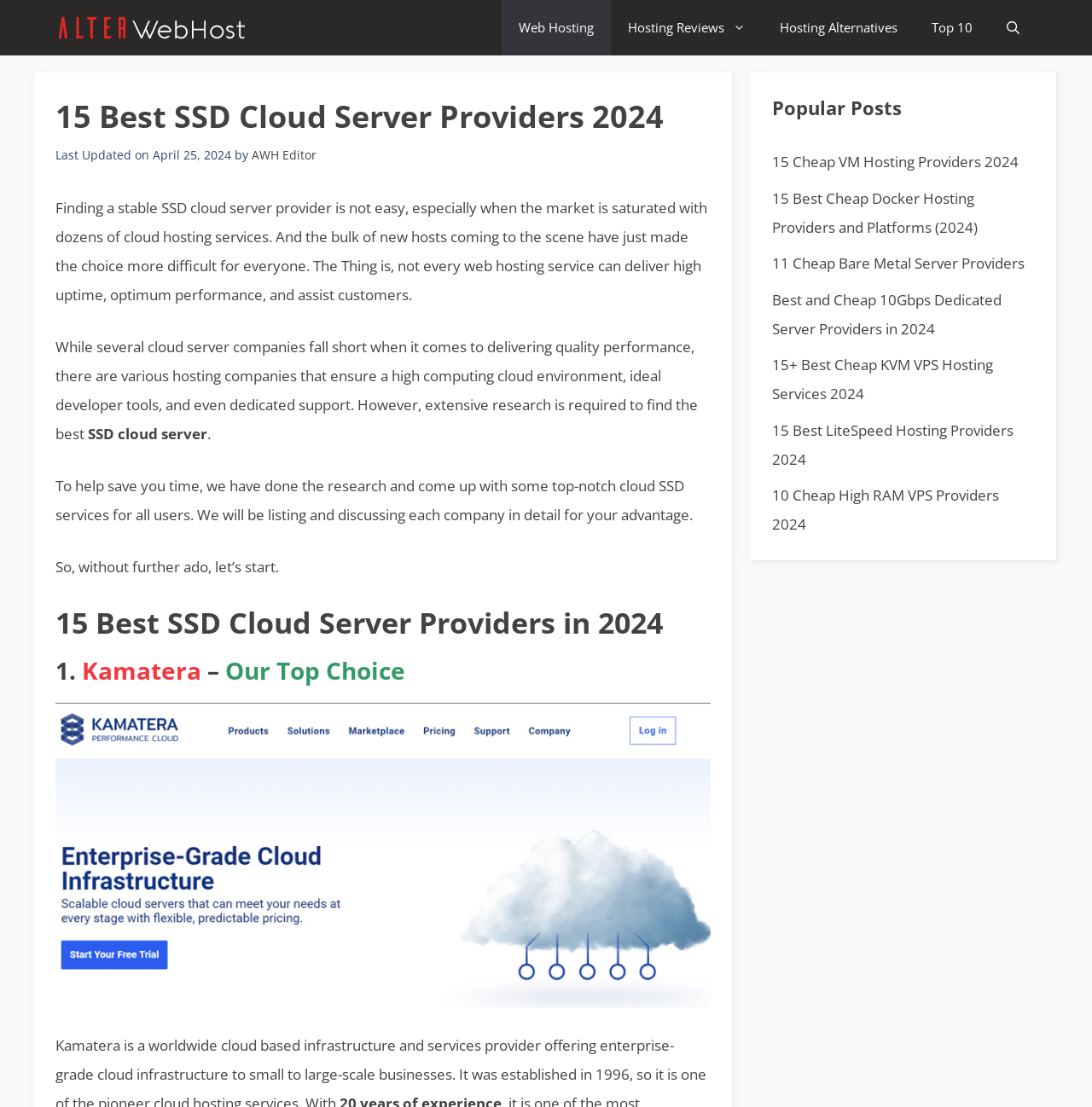Determine the coordinates of the bounding box for the clickable area needed to execute this instruction: "Click on COVID-19".

None